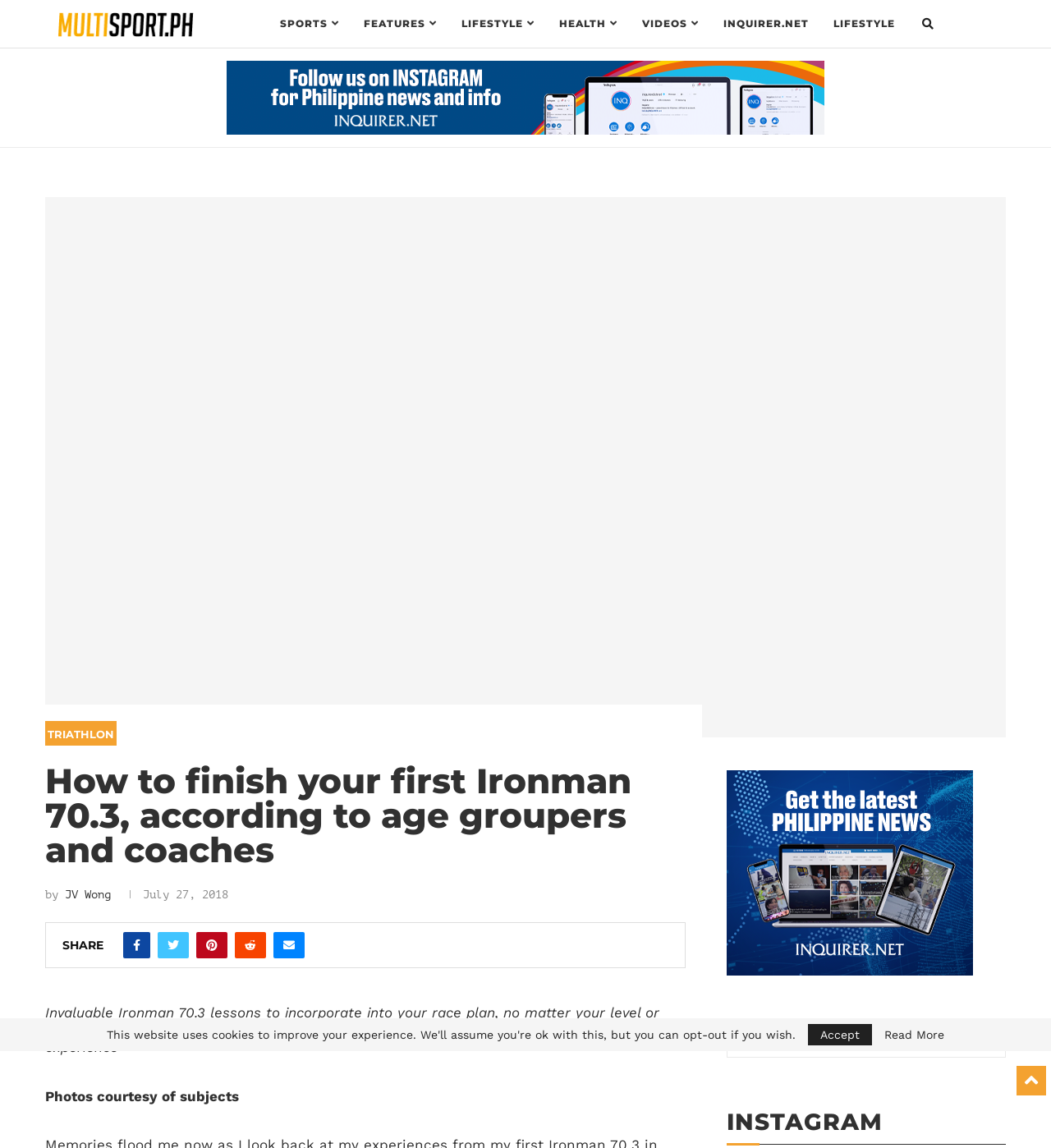Offer a comprehensive description of the webpage’s content and structure.

This webpage is about triathlon, specifically Ironman 70.3, and provides valuable lessons from coaches and age group triathletes to help readers improve their race plan. 

At the top of the page, there is a navigation menu with links to different sections of the website, including "SPORTS", "FEATURES", "LIFESTYLE", "HEALTH", "VIDEOS", and "INQUIRER.NET". 

Below the navigation menu, there is a large heading that reads "How to finish your first Ironman 70.3, according to age groupers and coaches". This heading is followed by the author's name, "JV Wong", and the date of publication, "July 27, 2018". 

To the right of the heading, there is a social media sharing section with links to share the article on various platforms. 

The main content of the webpage is a long article that provides tips and lessons for triathletes. The article is divided into sections, each with a heading and a brief summary of the content. 

There are two advertisements on the page, one at the top and one at the bottom, both in the form of iframes. 

At the bottom of the page, there is a search bar and a heading that reads "INSTAGRAM". There are also two buttons, "Accept" and "Read More", but their functions are not clear.